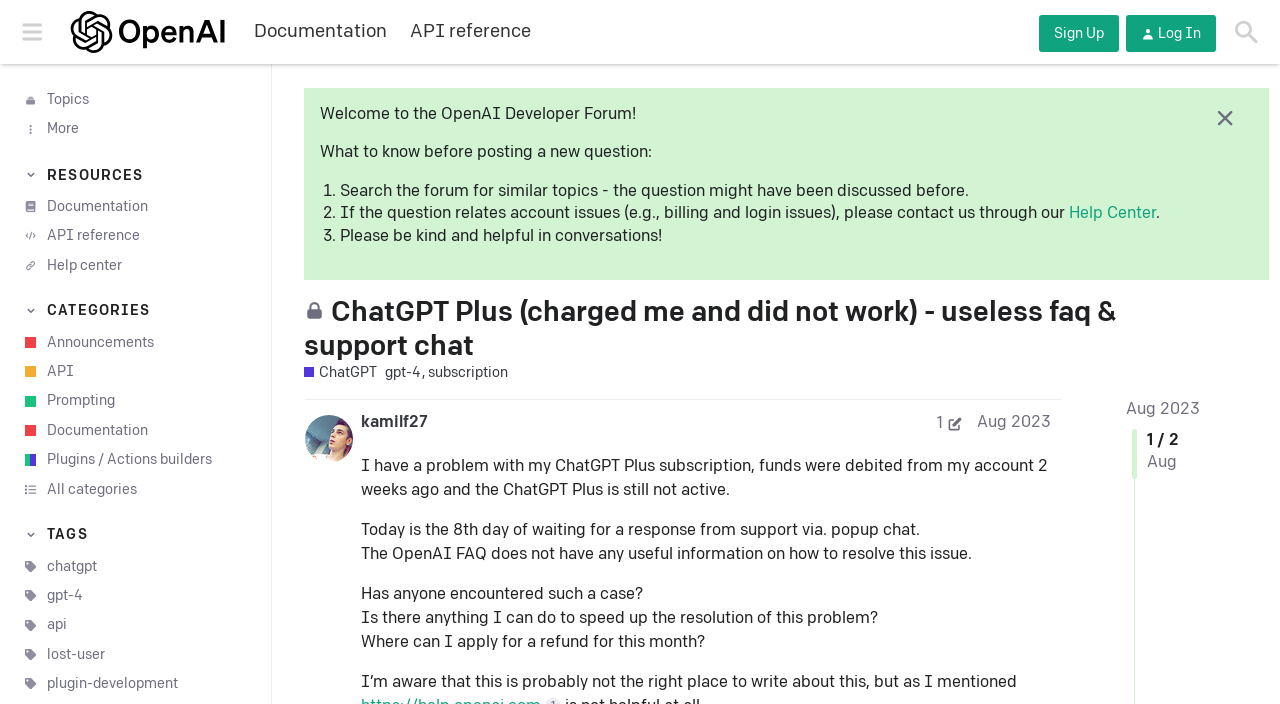How long has the user been waiting for a response from support?
Observe the image and answer the question with a one-word or short phrase response.

8 days